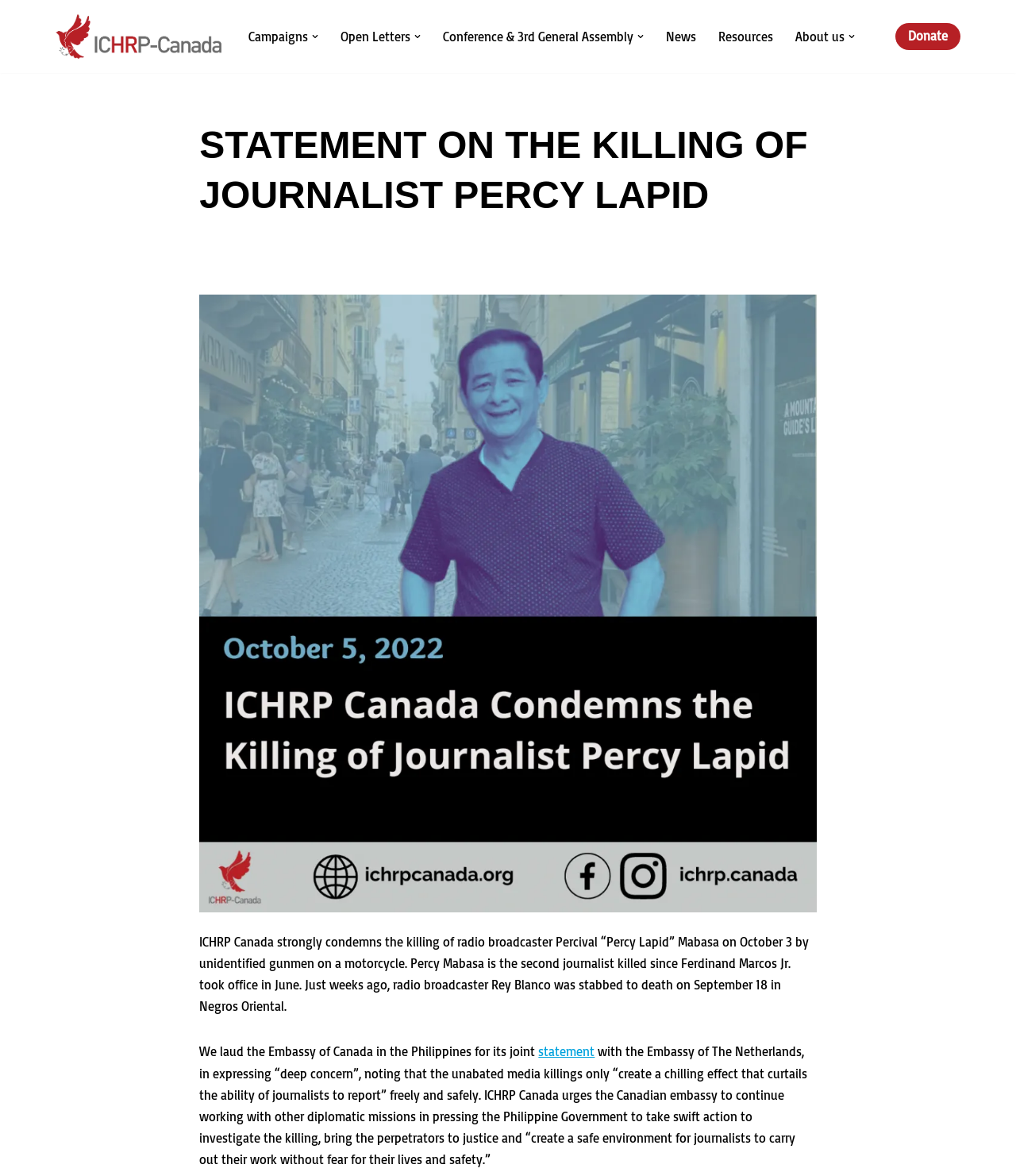Identify the bounding box for the UI element that is described as follows: "Skip to content".

[0.0, 0.022, 0.023, 0.035]